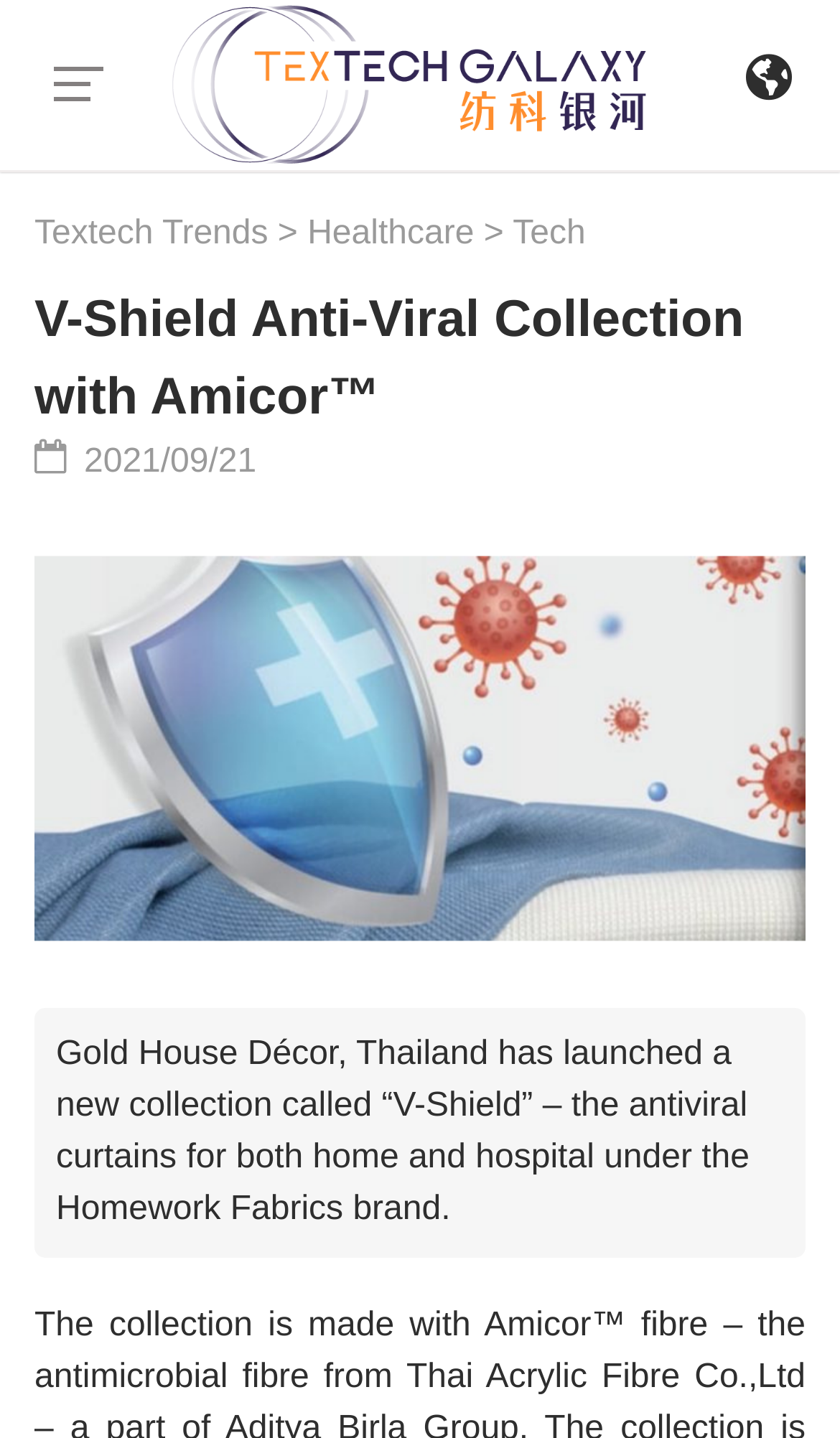How many links are present in the top navigation bar?
Provide a short answer using one word or a brief phrase based on the image.

4